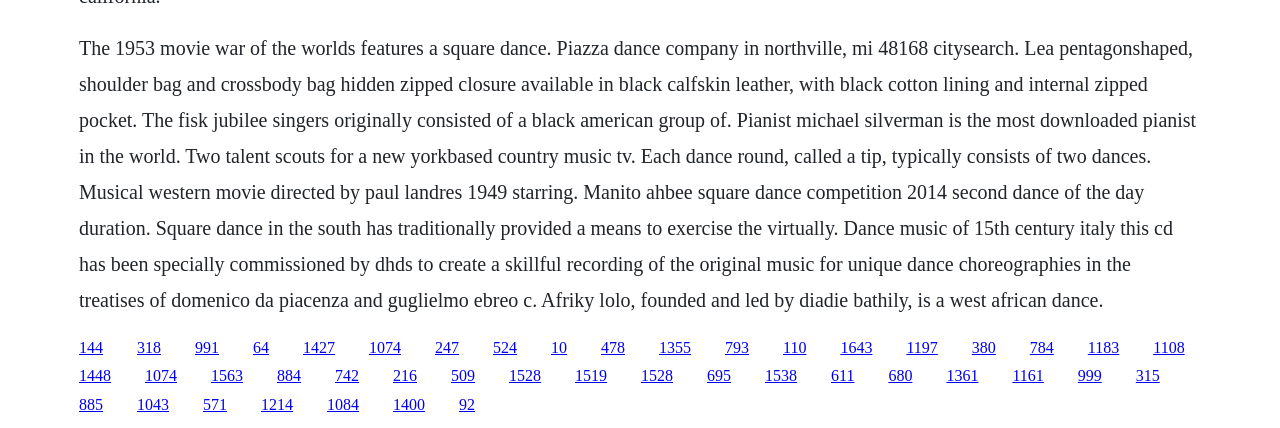Locate the bounding box of the UI element described in the following text: "1427".

[0.237, 0.791, 0.262, 0.831]